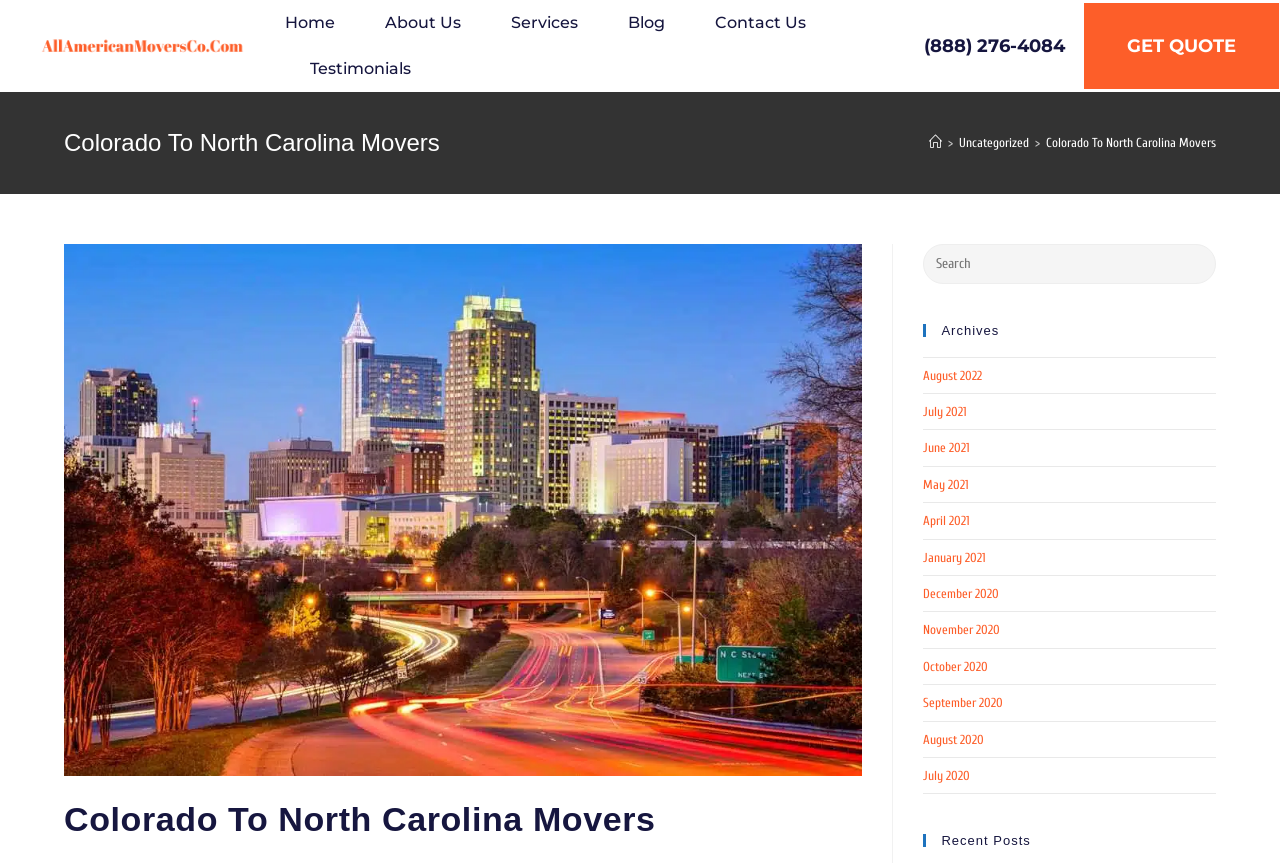What type of content is available on the webpage?
Please utilize the information in the image to give a detailed response to the question.

The webpage has a section for 'Archives' which lists various months and years, suggesting that the webpage has a blog or article section with archived content. Additionally, there are links to specific blog posts or articles.